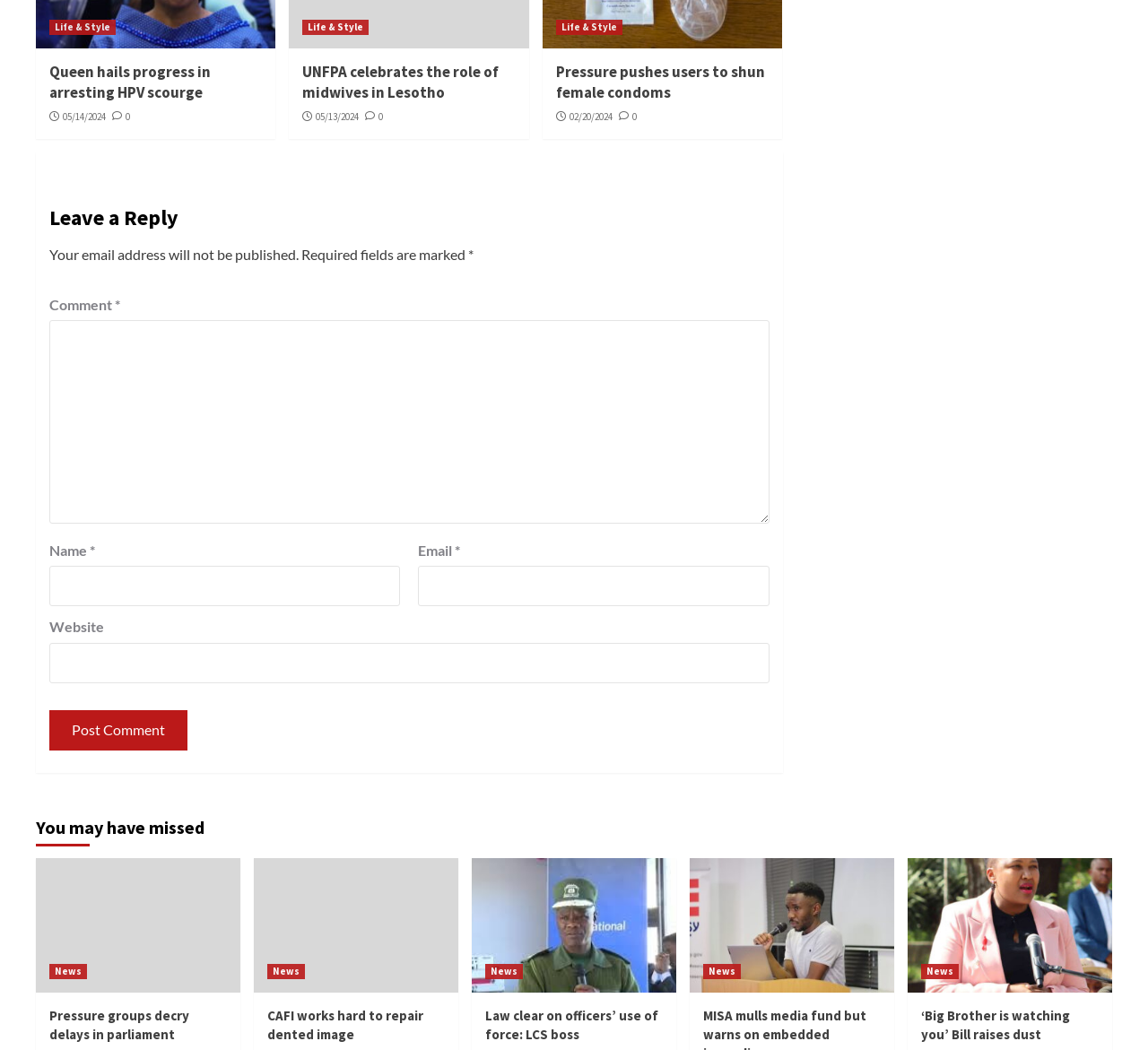Can you specify the bounding box coordinates for the region that should be clicked to fulfill this instruction: "Leave a reply in the 'Comment' field".

[0.043, 0.305, 0.67, 0.499]